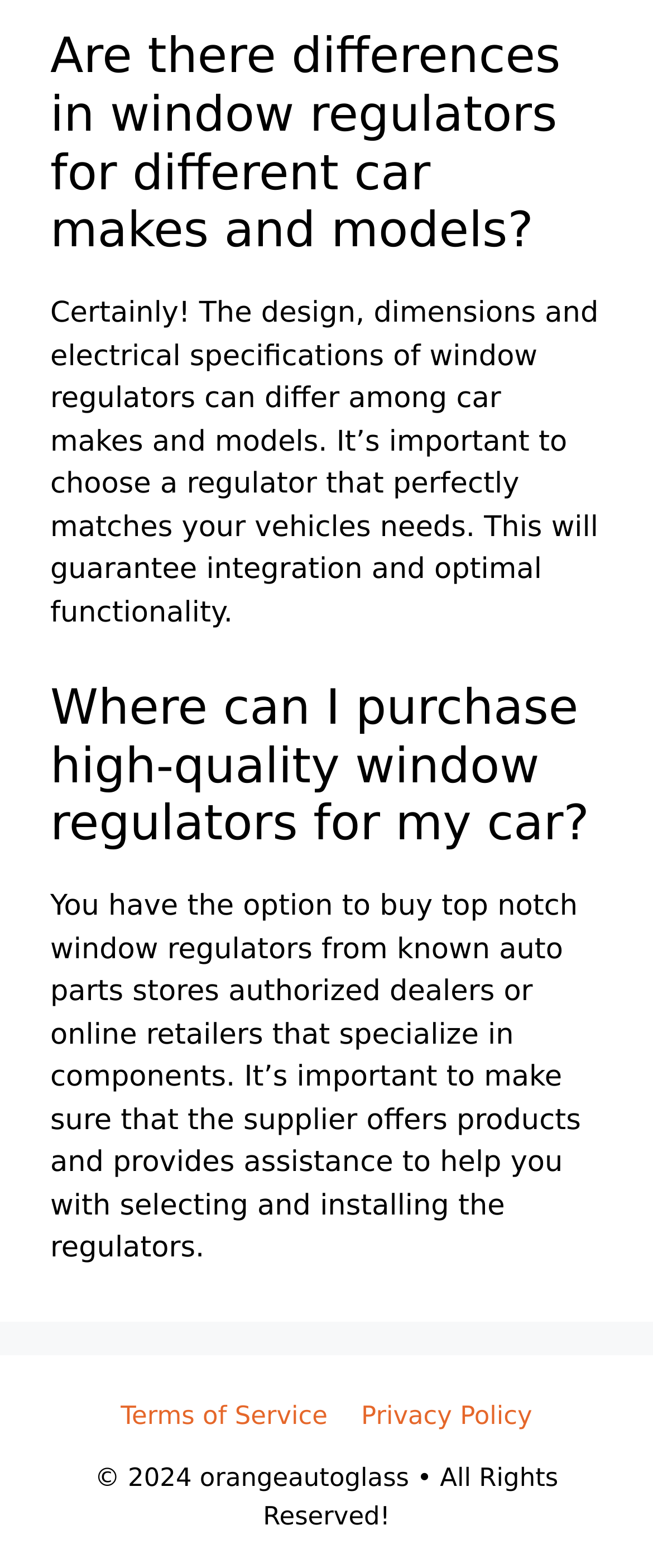Identify the bounding box coordinates for the UI element described as: "Privacy Policy". The coordinates should be provided as four floats between 0 and 1: [left, top, right, bottom].

[0.553, 0.893, 0.815, 0.912]